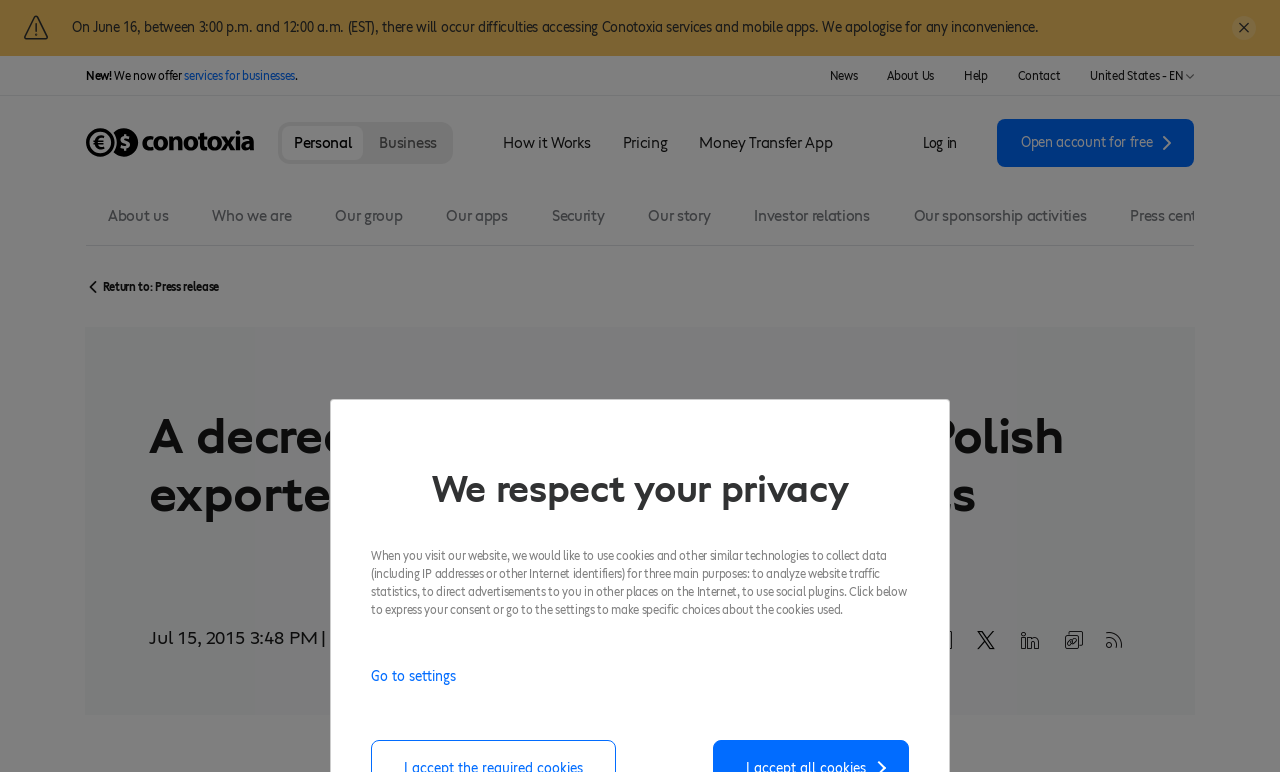Based on the description "About Us", find the bounding box of the specified UI element.

[0.693, 0.087, 0.73, 0.11]